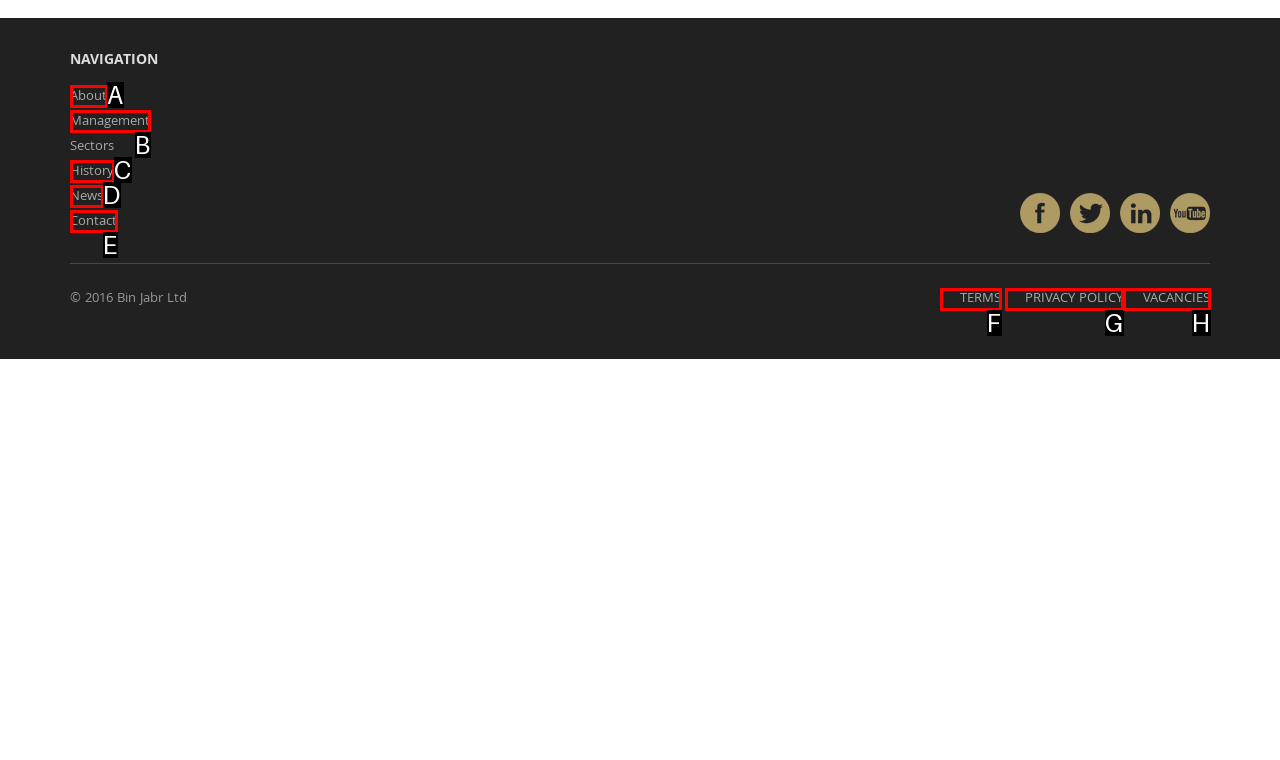Find the HTML element that suits the description: aria-label="instagram"
Indicate your answer with the letter of the matching option from the choices provided.

None